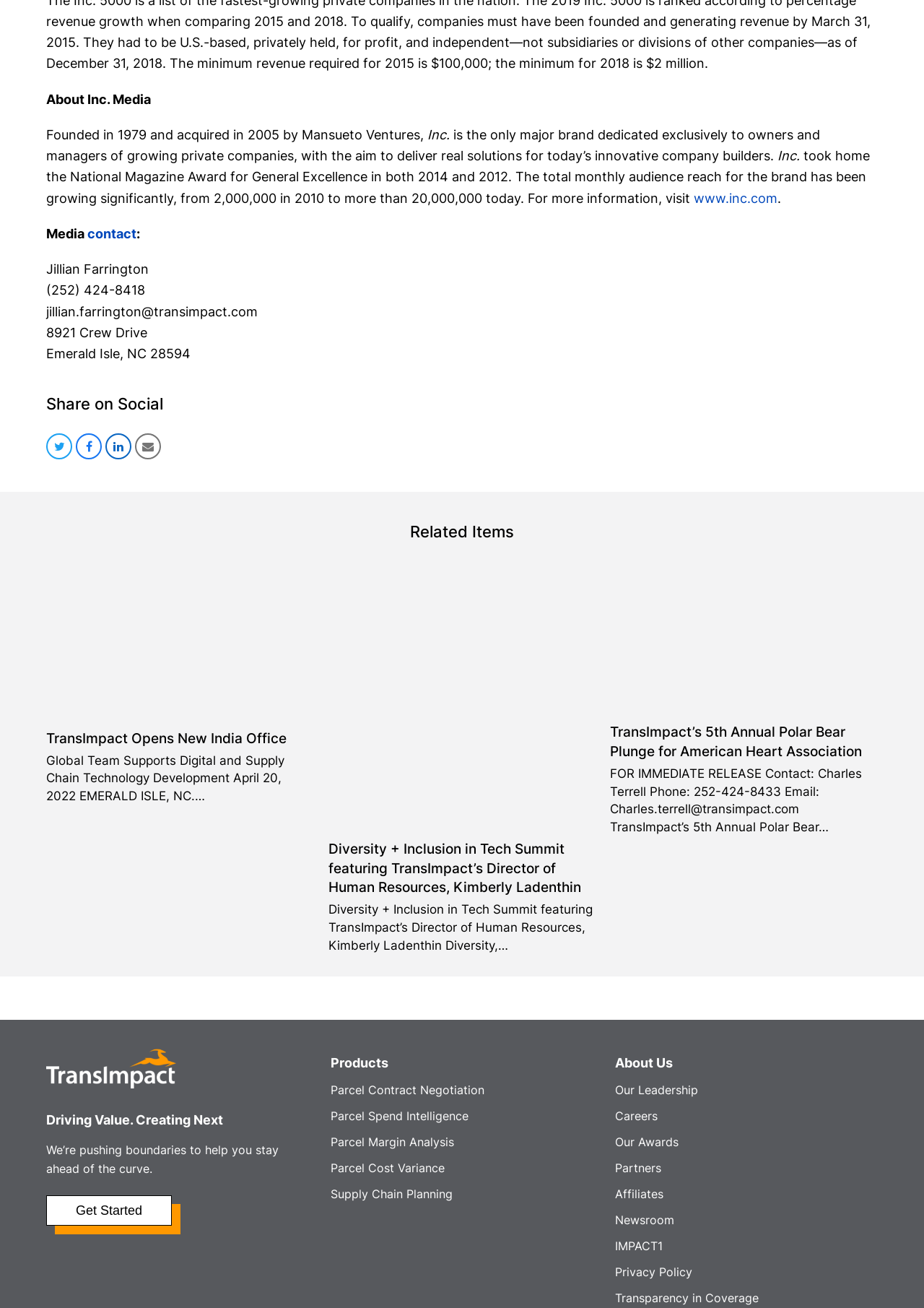Determine the bounding box coordinates of the area to click in order to meet this instruction: "View TransImpact Opens New India Office".

[0.05, 0.558, 0.31, 0.571]